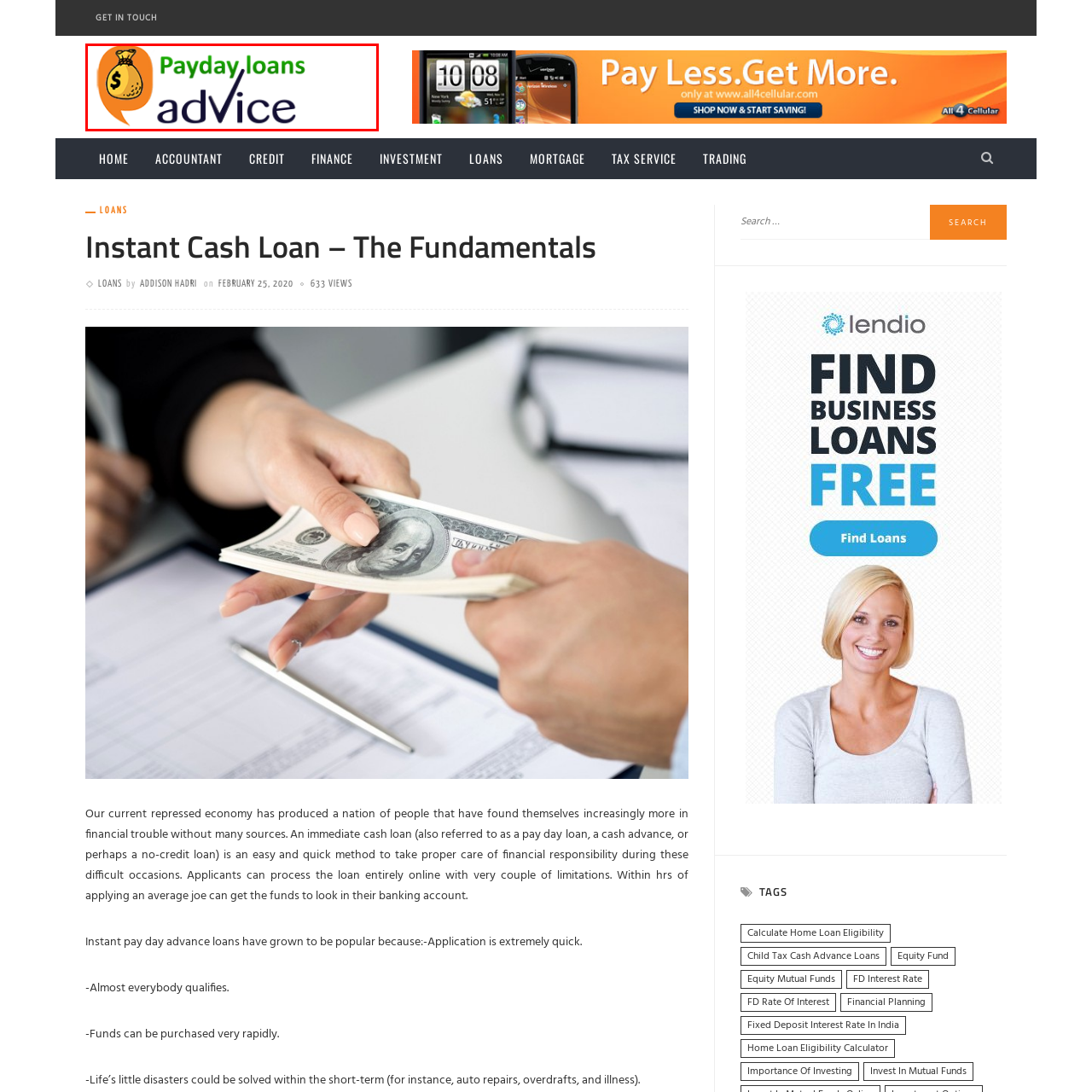Concentrate on the image area surrounded by the red border and answer the following question comprehensively: What color is the text 'Payday loans'?

The logo combines a vibrant green 'Payday loans' with a bold blue 'advice', conveying the service's focus on providing guidance and information related to payday loans. The vibrant green color is used to highlight the 'Payday loans' text.